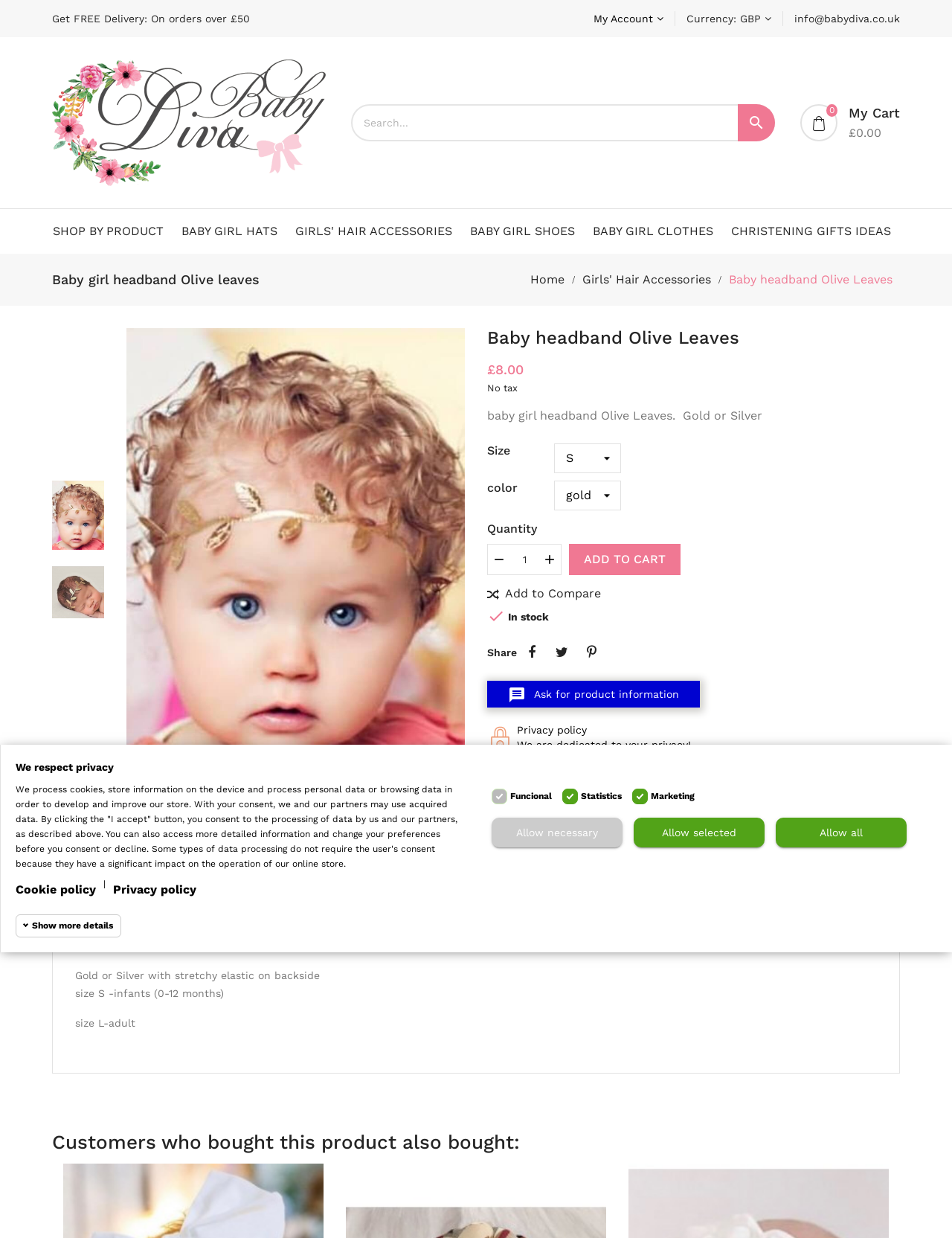Generate a comprehensive description of the webpage content.

This webpage is an e-commerce product page for a baby girl headband, specifically the "Olive Leaves" design. At the top, there is a header section with a search bar, a currency dropdown, and links to the account, cart, and contact information. Below the header, there are several navigation links, including "Shop by Product", "Baby Girl Hats", and "Christening Gifts Ideas".

The main content of the page is dedicated to the product description and details. There is a large image of the headband at the top, followed by a heading with the product name and a brief description. Below the heading, there are several sections, including product details, pricing information, and a call-to-action button to add the product to the cart.

On the right side of the page, there are several social media sharing links, as well as a section with security and delivery information. At the bottom of the page, there is a tab list with two tabs: "Description" and "Product Details". The "Description" tab is selected by default and displays a brief product description and size information. The "Product Details" tab is not selected by default, but it likely contains more detailed information about the product.

Further down the page, there is a section titled "Customers who bought this product also bought:", which suggests related products to the customer. Finally, at the very bottom of the page, there is a section with cookie policy and privacy policy information, as well as a checkbox to show more details about the cookie policy.